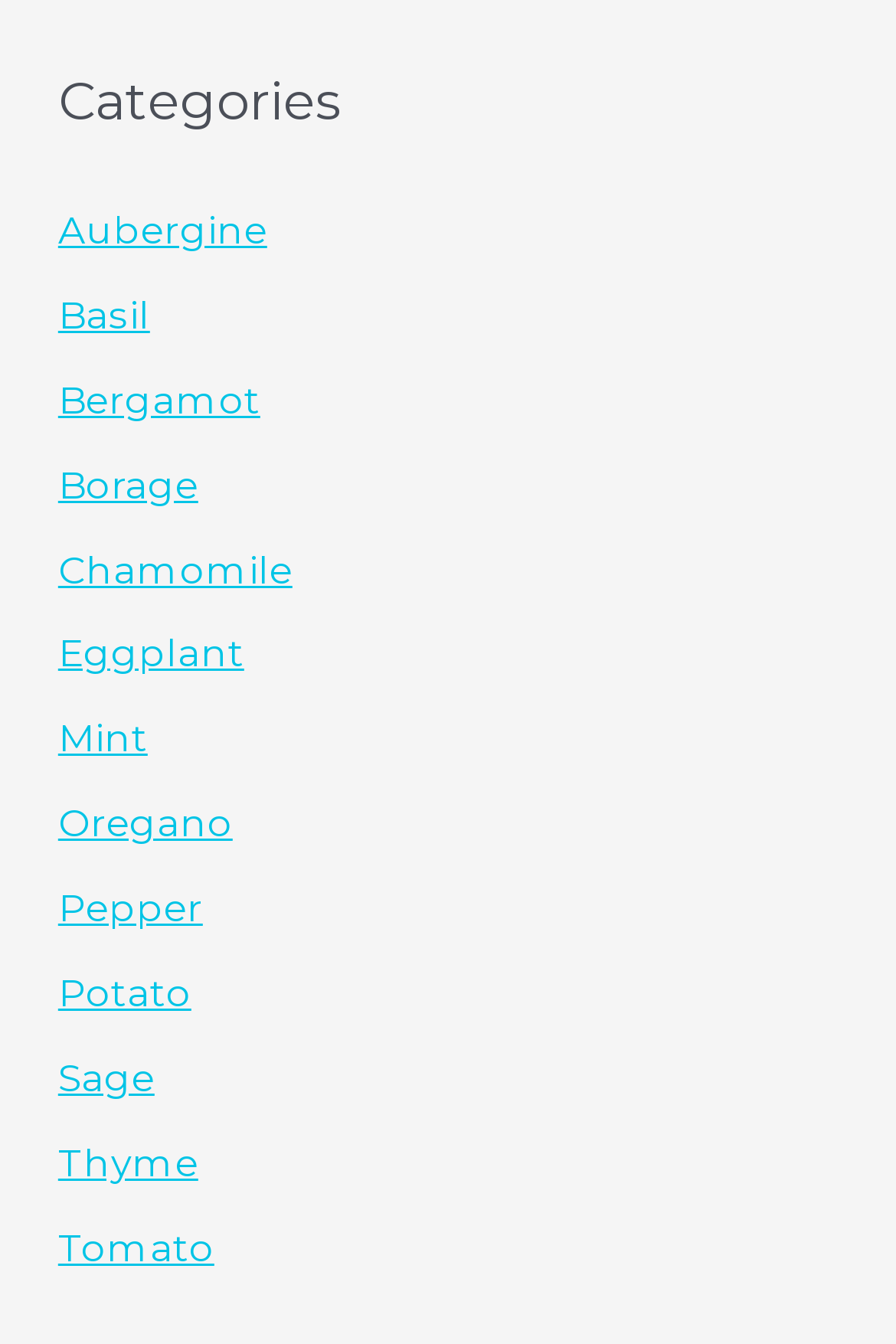Is there a category for 'Carrot'?
Provide a well-explained and detailed answer to the question.

I searched the 'Categories' navigation menu and did not find a link labeled 'Carrot', so there is no category for 'Carrot'.